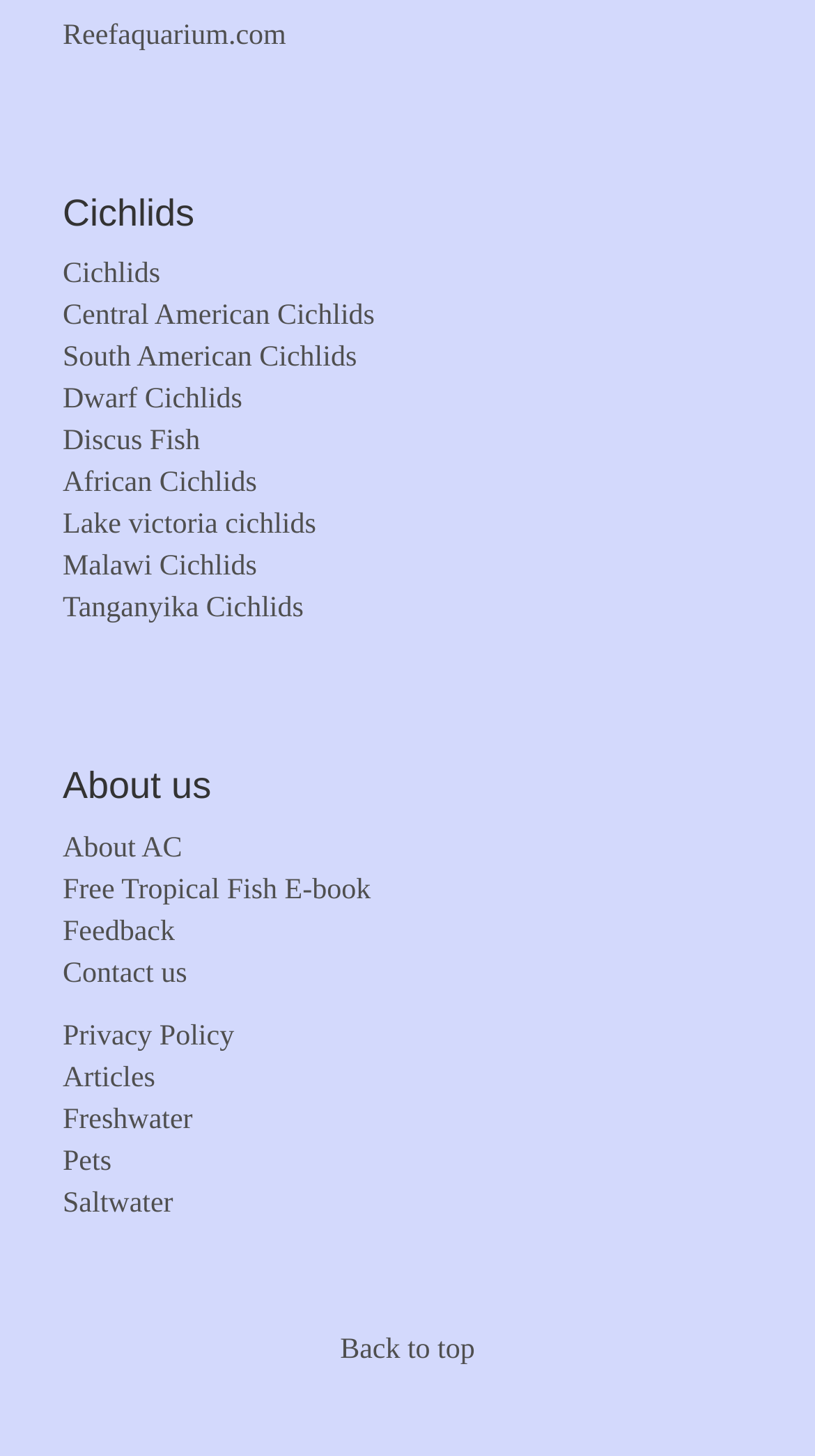Find the bounding box coordinates for the element that must be clicked to complete the instruction: "Get Free Tropical Fish E-book". The coordinates should be four float numbers between 0 and 1, indicated as [left, top, right, bottom].

[0.077, 0.601, 0.455, 0.623]